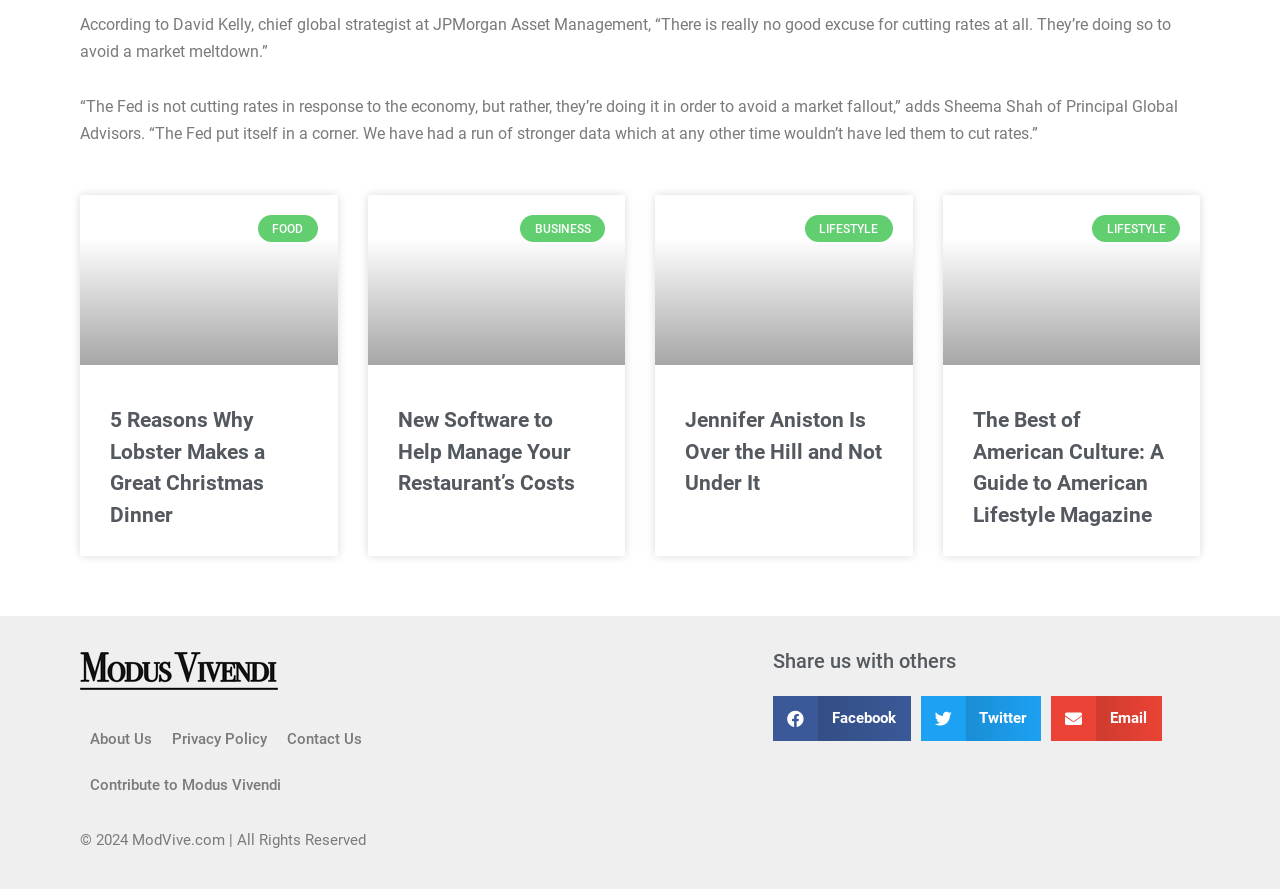Please determine the bounding box coordinates of the element's region to click for the following instruction: "Click the 'New Software to Help Manage Your Restaurant’s Costs' link".

[0.287, 0.22, 0.488, 0.411]